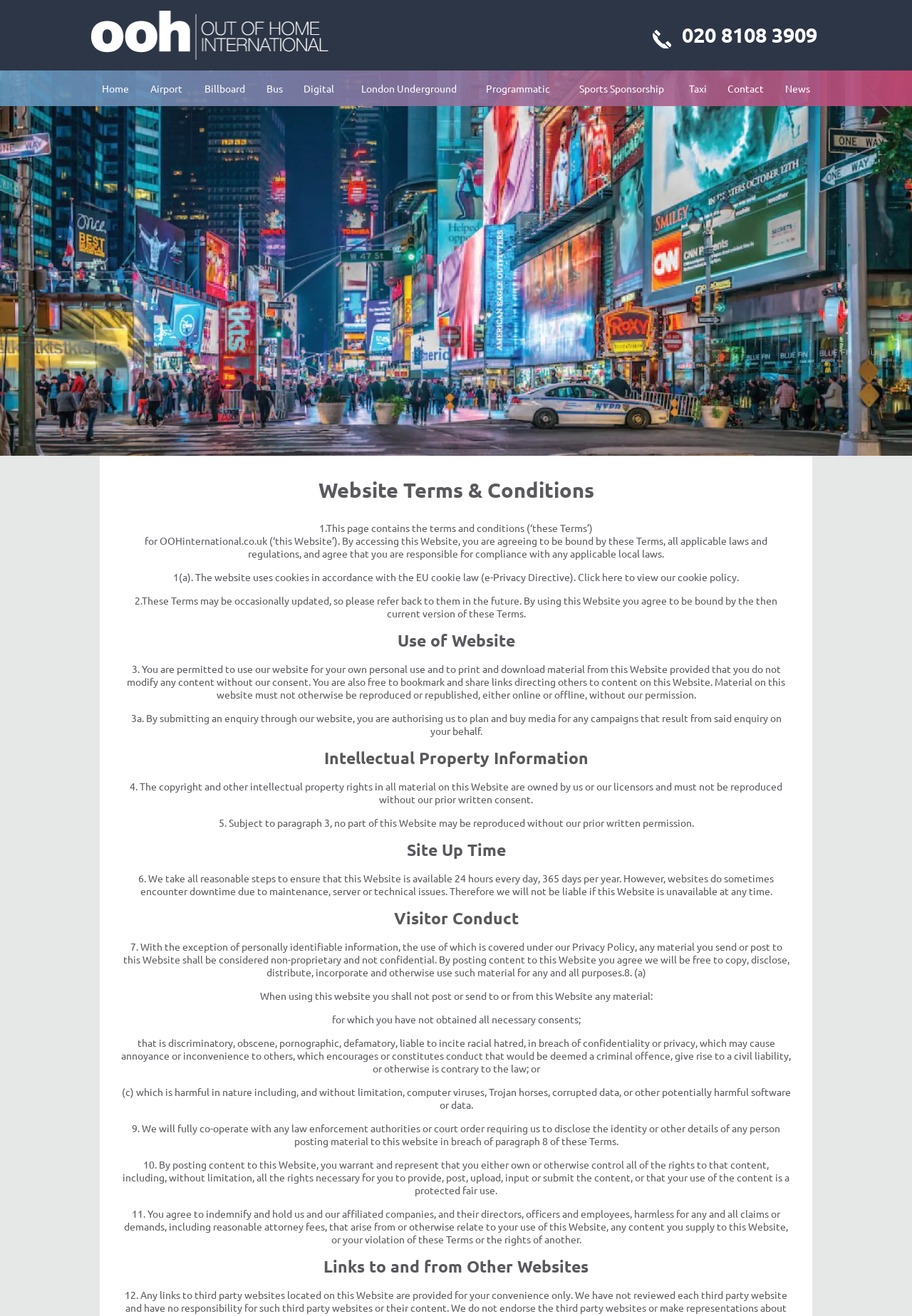Locate the bounding box of the UI element defined by this description: "Sports Sponsorship". The coordinates should be given as four float numbers between 0 and 1, formatted as [left, top, right, bottom].

[0.618, 0.053, 0.744, 0.081]